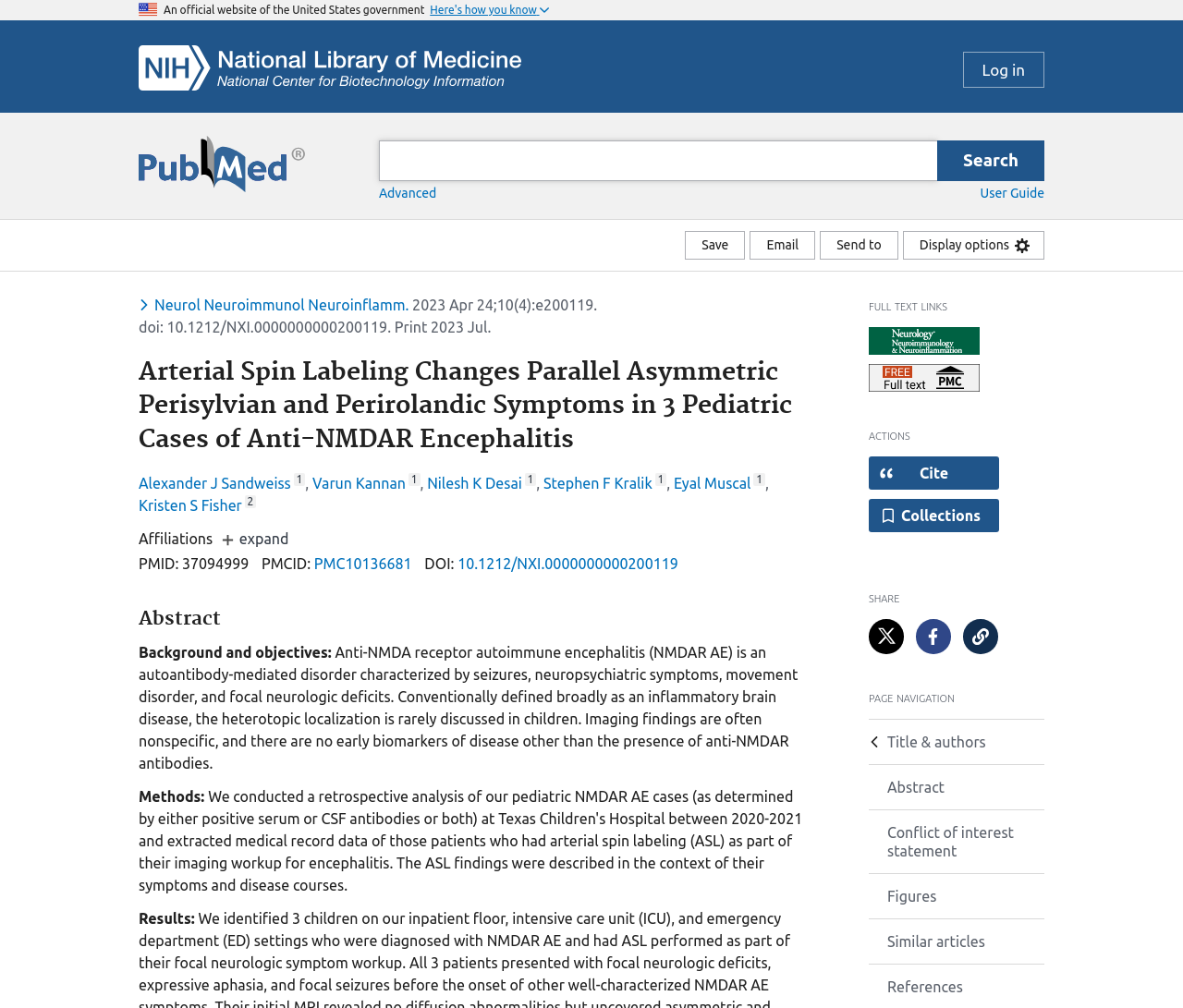Could you please study the image and provide a detailed answer to the question:
What is the journal name of the article?

I looked at the journal information section, where it says 'Neurology(R) neuroimmunology & neuroinflammation' followed by the volume and issue number. This suggests that 'Neurology(R) neuroimmunology & neuroinflammation' is the name of the journal.